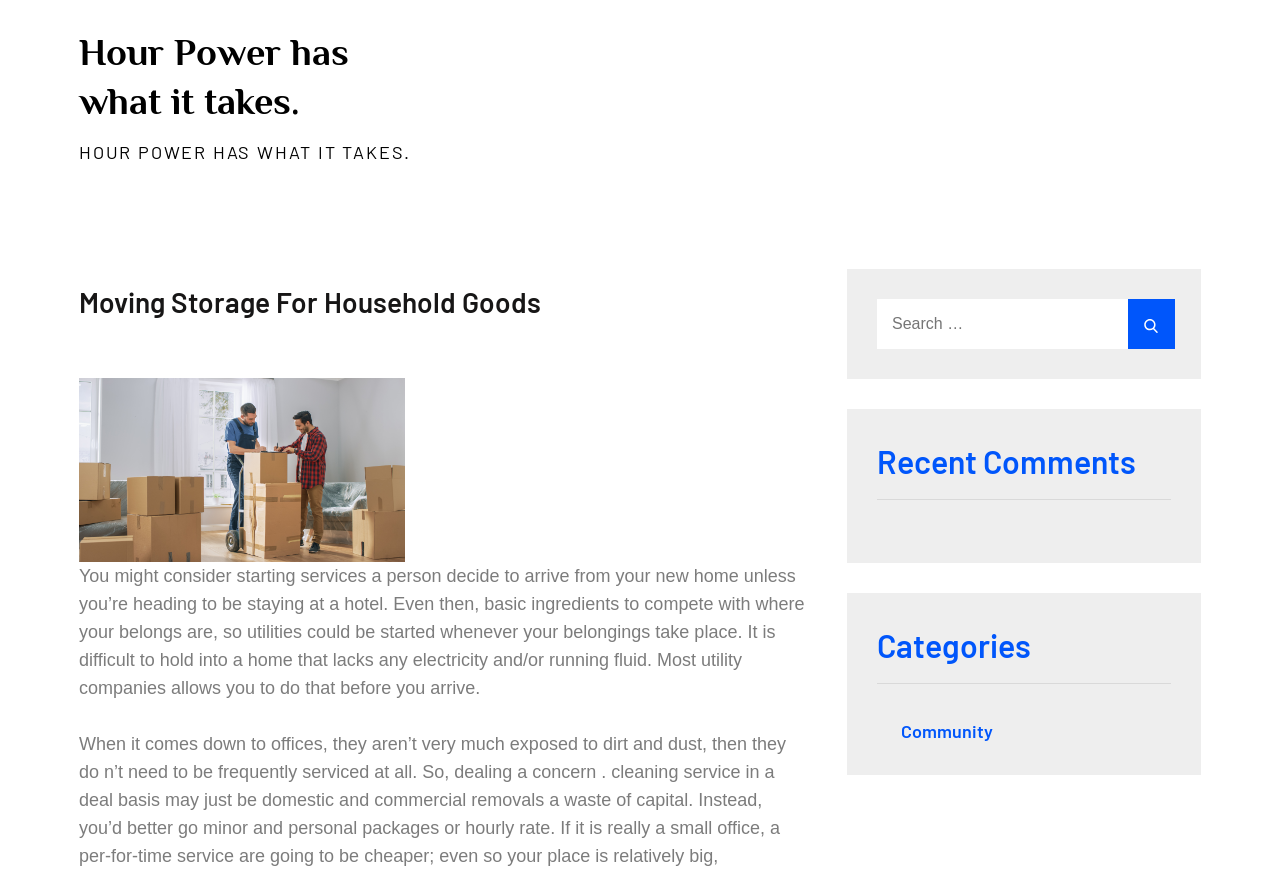Provide a short answer using a single word or phrase for the following question: 
What is the main topic of this webpage?

Moving Storage